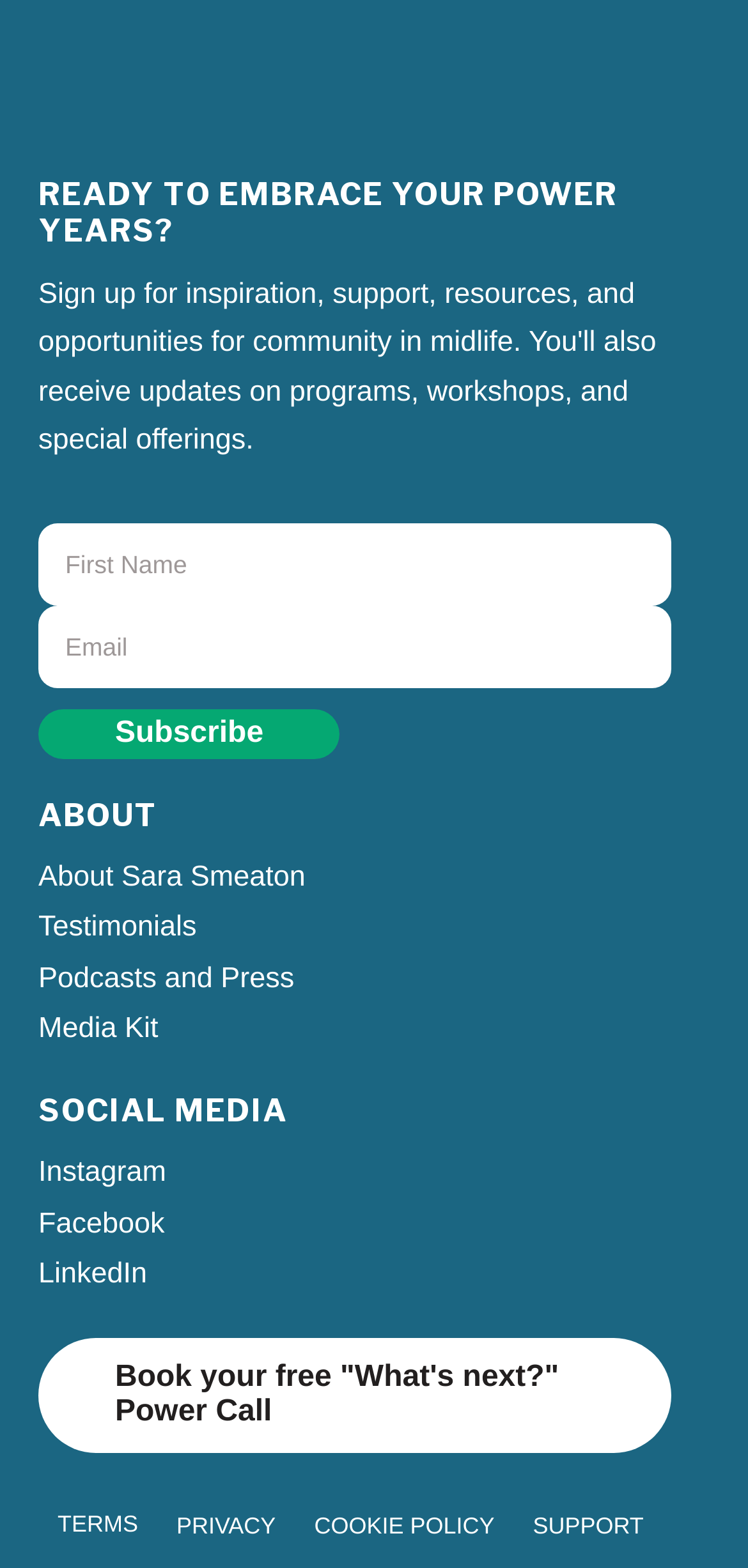Using the element description Main Menu, predict the bounding box coordinates for the UI element. Provide the coordinates in (top-left x, top-left y, bottom-right x, bottom-right y) format with values ranging from 0 to 1.

None